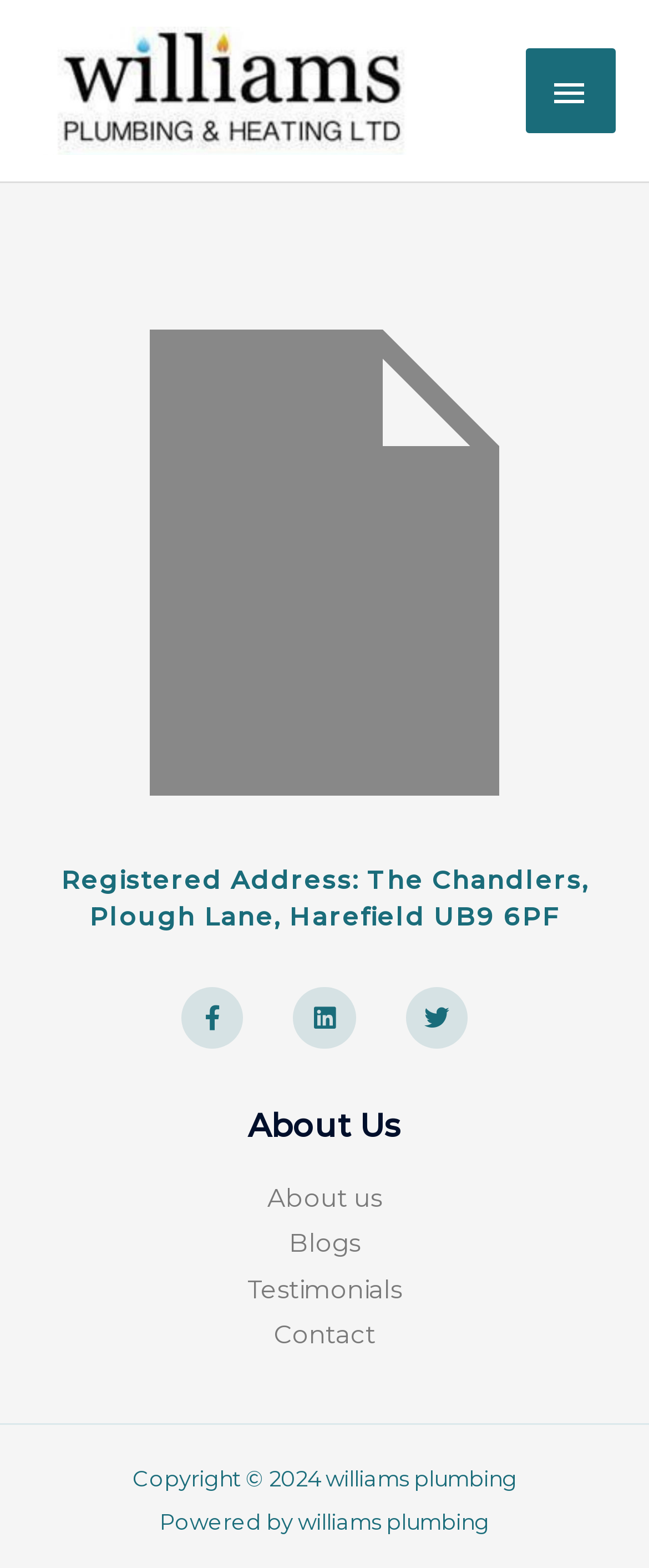How many main sections are there?
Answer the question with a single word or phrase by looking at the picture.

5